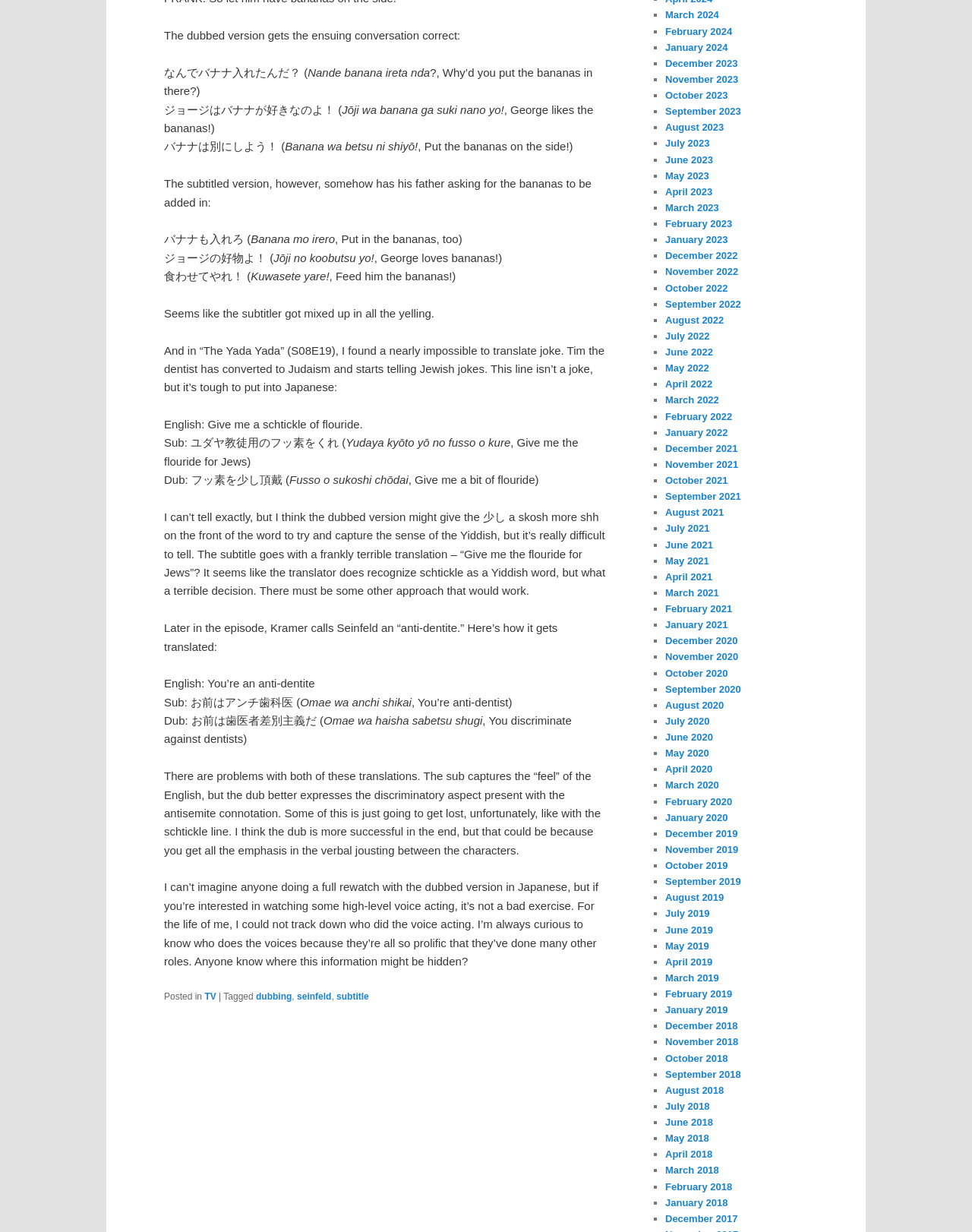Identify the bounding box coordinates of the region that should be clicked to execute the following instruction: "View the 'dubbing' tag".

[0.263, 0.804, 0.3, 0.813]